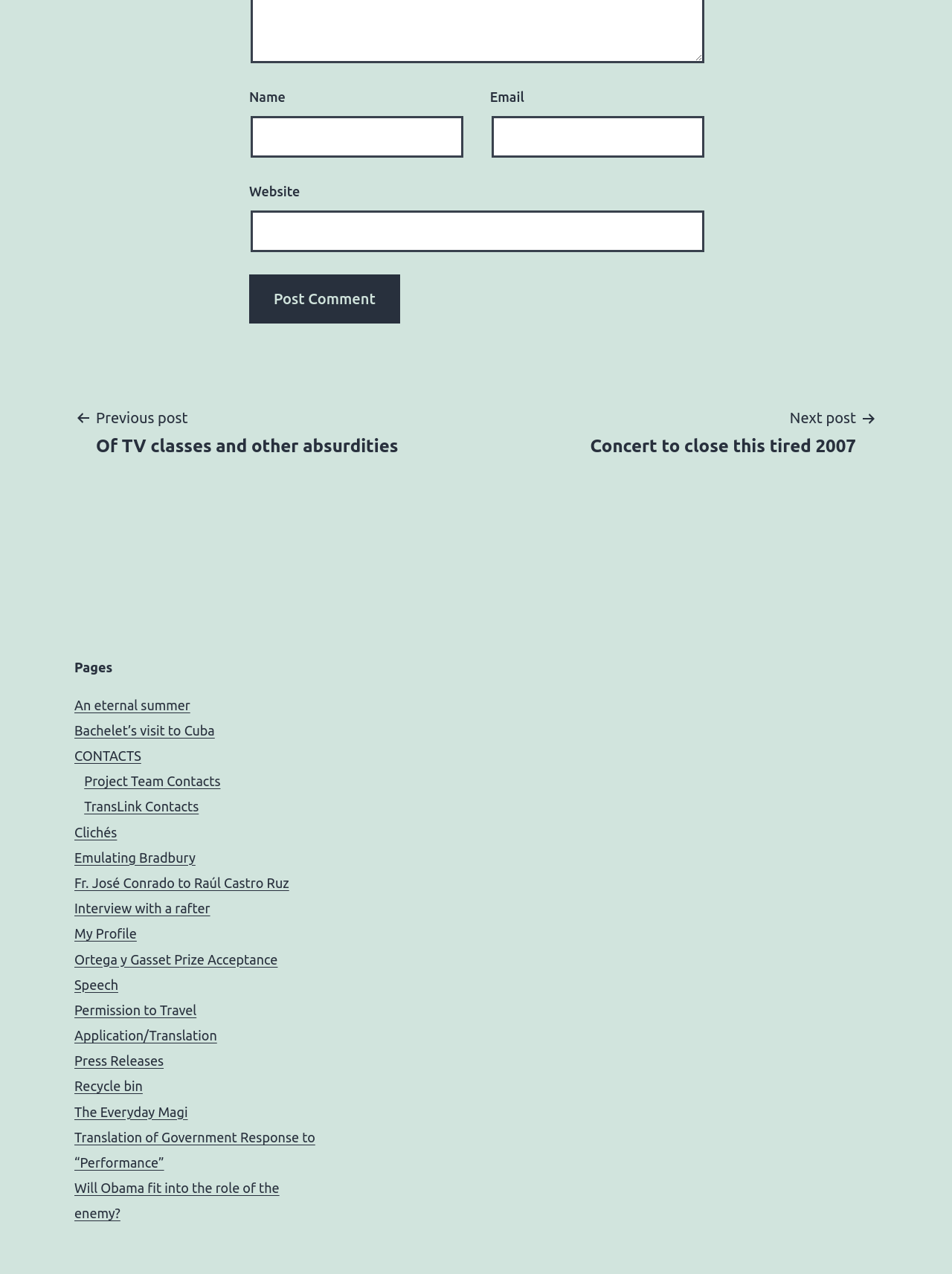Please locate the UI element described by "Project Team Contacts" and provide its bounding box coordinates.

[0.088, 0.607, 0.232, 0.619]